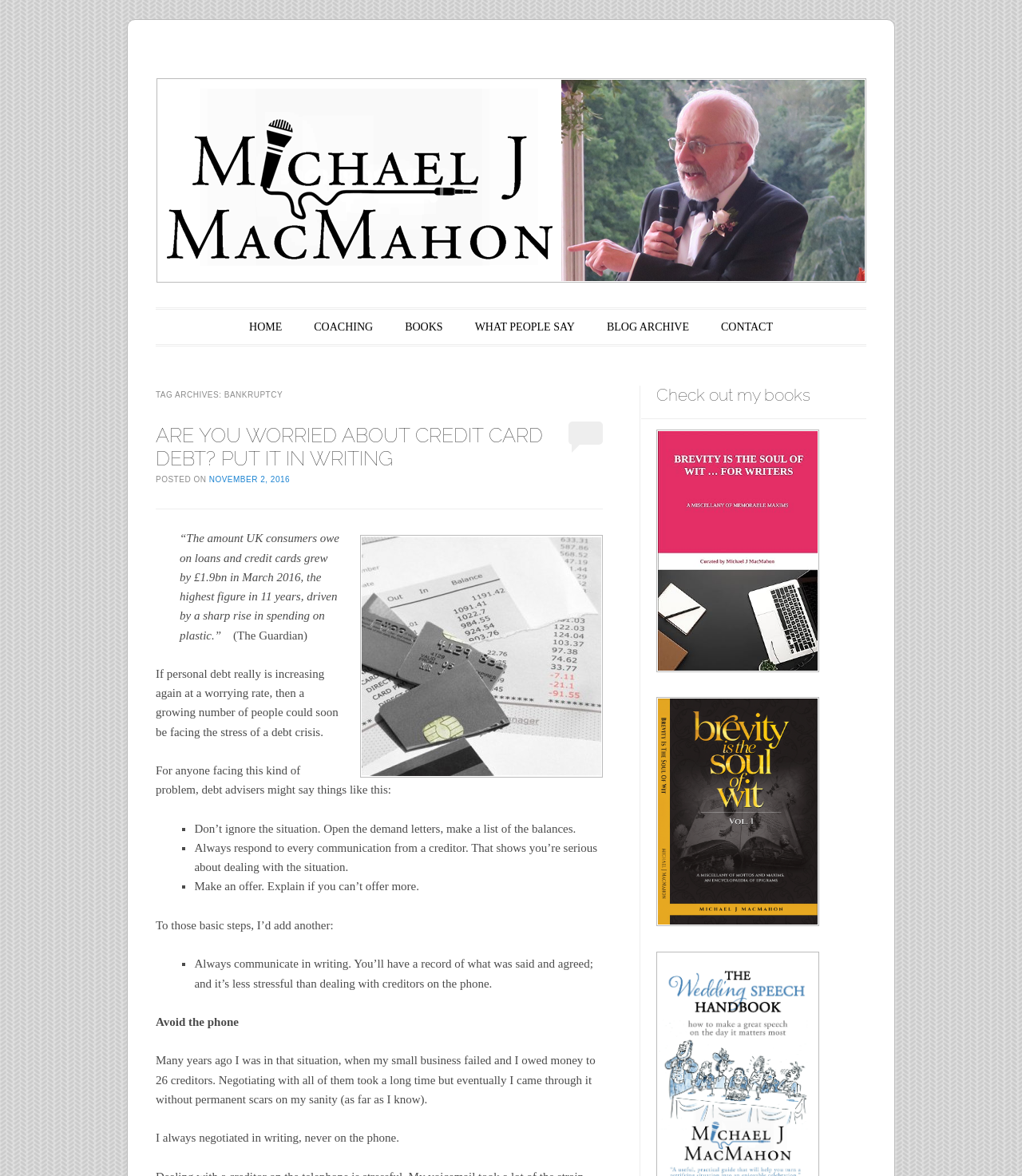What is the main topic of this webpage?
Give a one-word or short phrase answer based on the image.

Bankruptcy